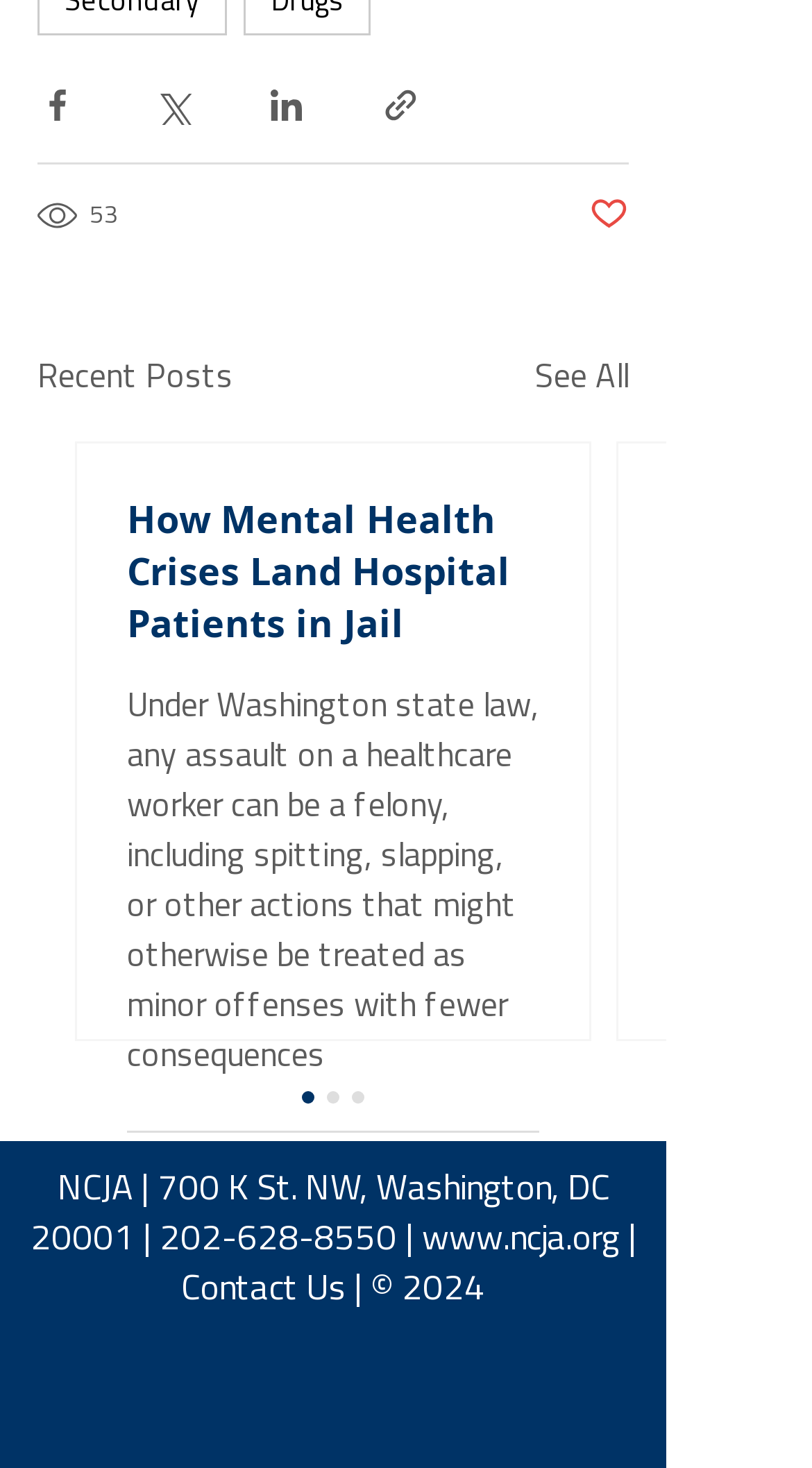What is the address of NCJA?
Based on the screenshot, answer the question with a single word or phrase.

700 K St. NW, Washington, DC 20001